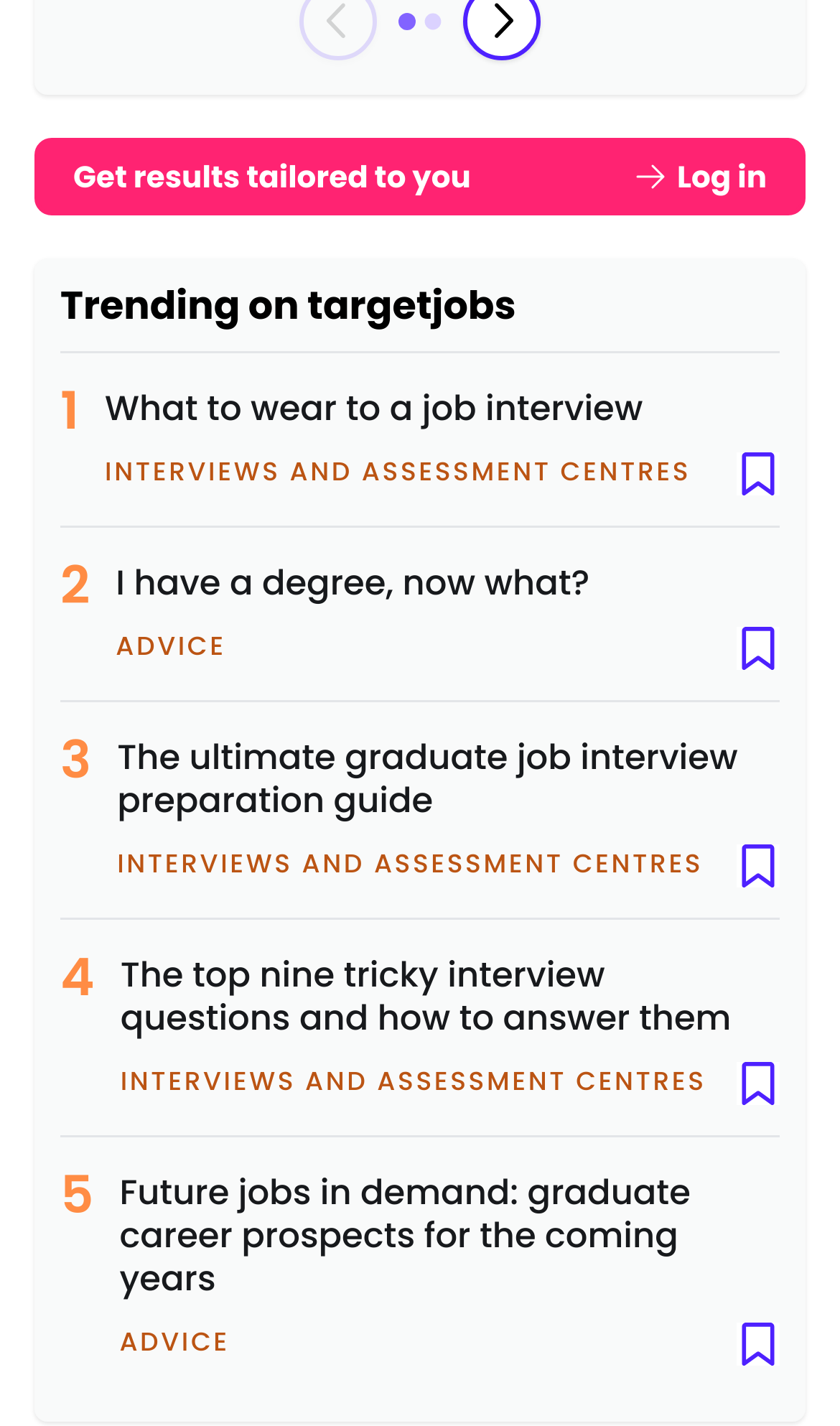Provide a short answer using a single word or phrase for the following question: 
How many trending articles are on this page?

5